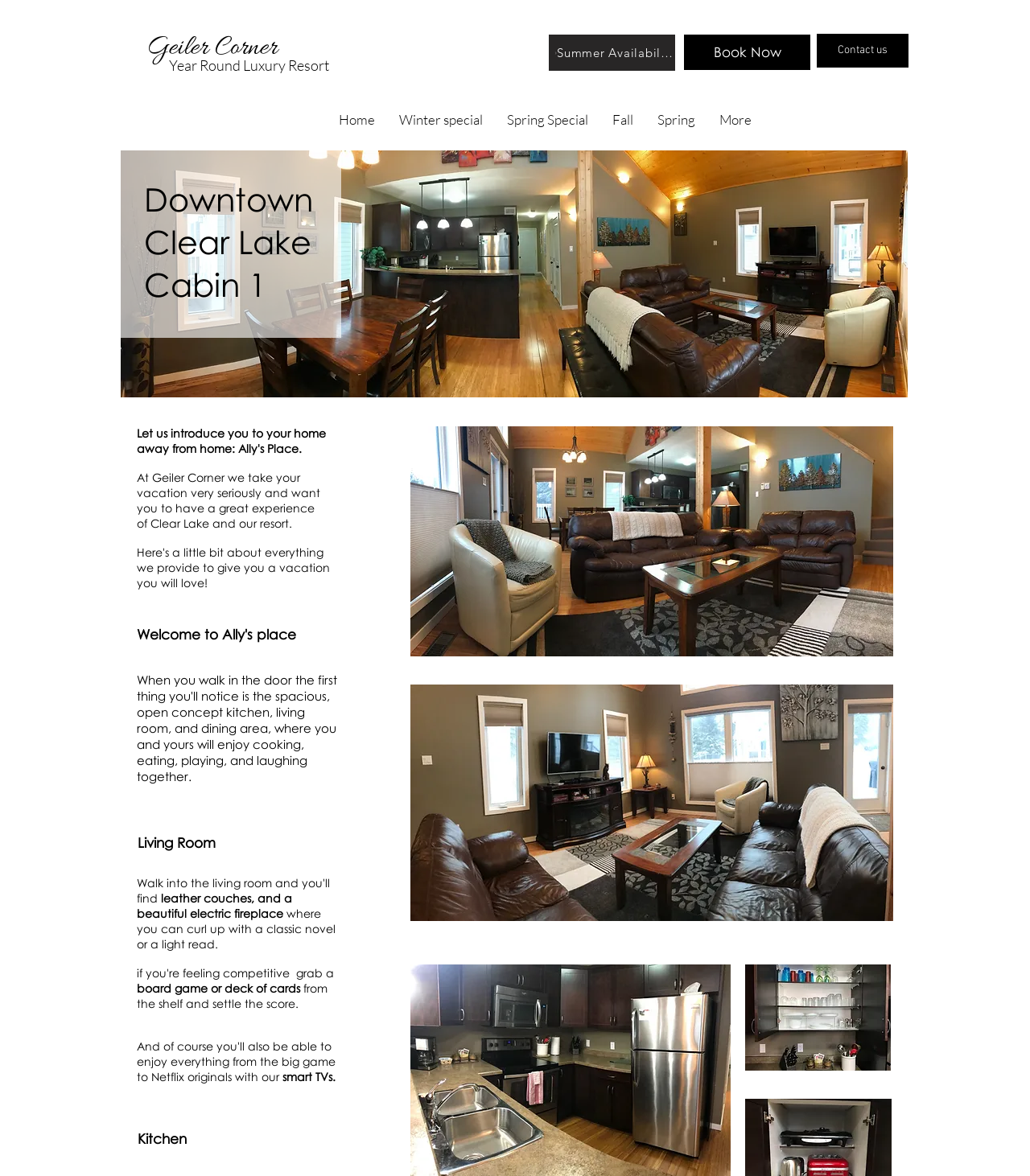Answer in one word or a short phrase: 
What type of TVs are available in the cabin?

smart TVs